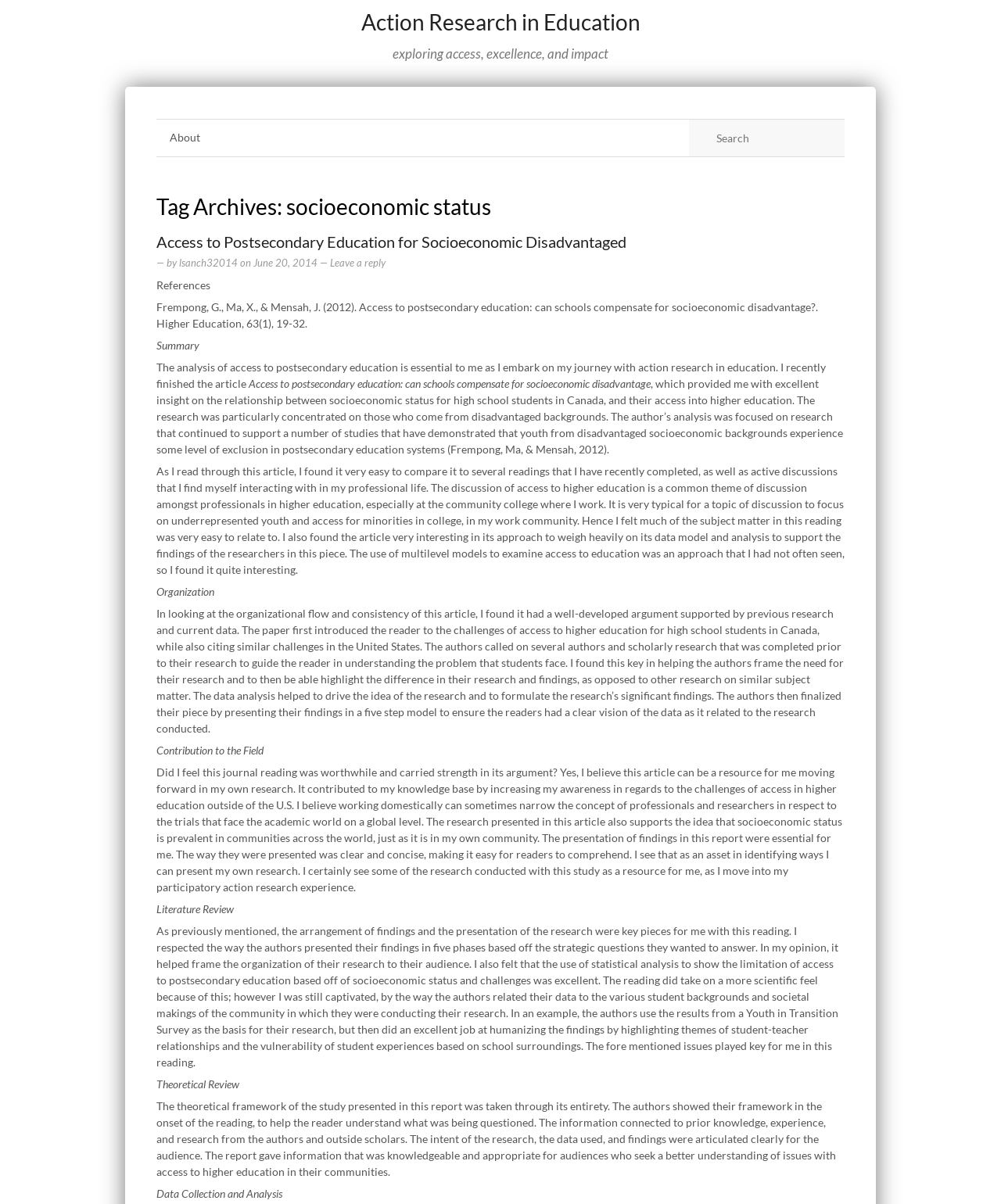Your task is to find and give the main heading text of the webpage.

Tag Archives: socioeconomic status